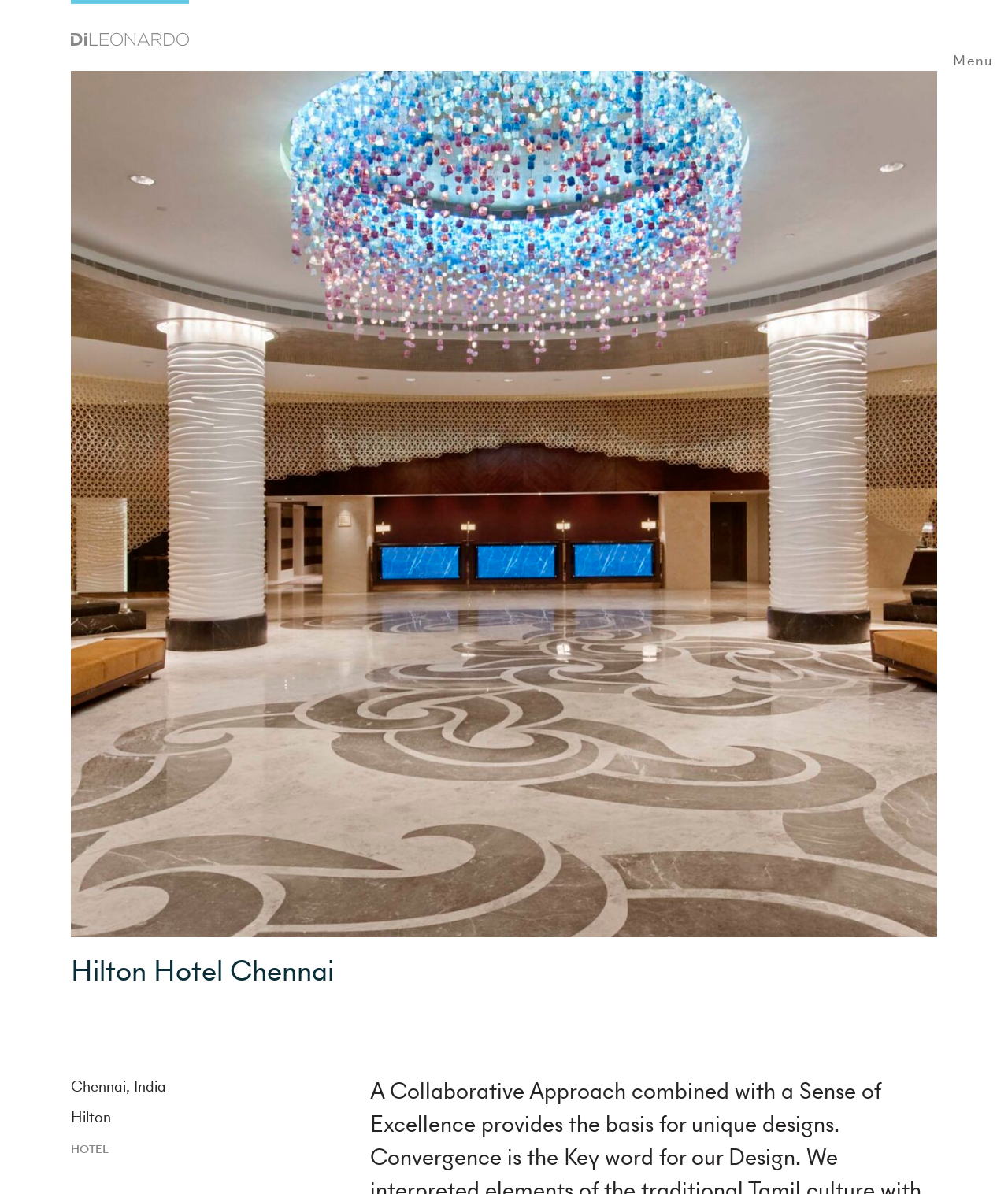Answer the question below using just one word or a short phrase: 
What is the first menu item?

Home